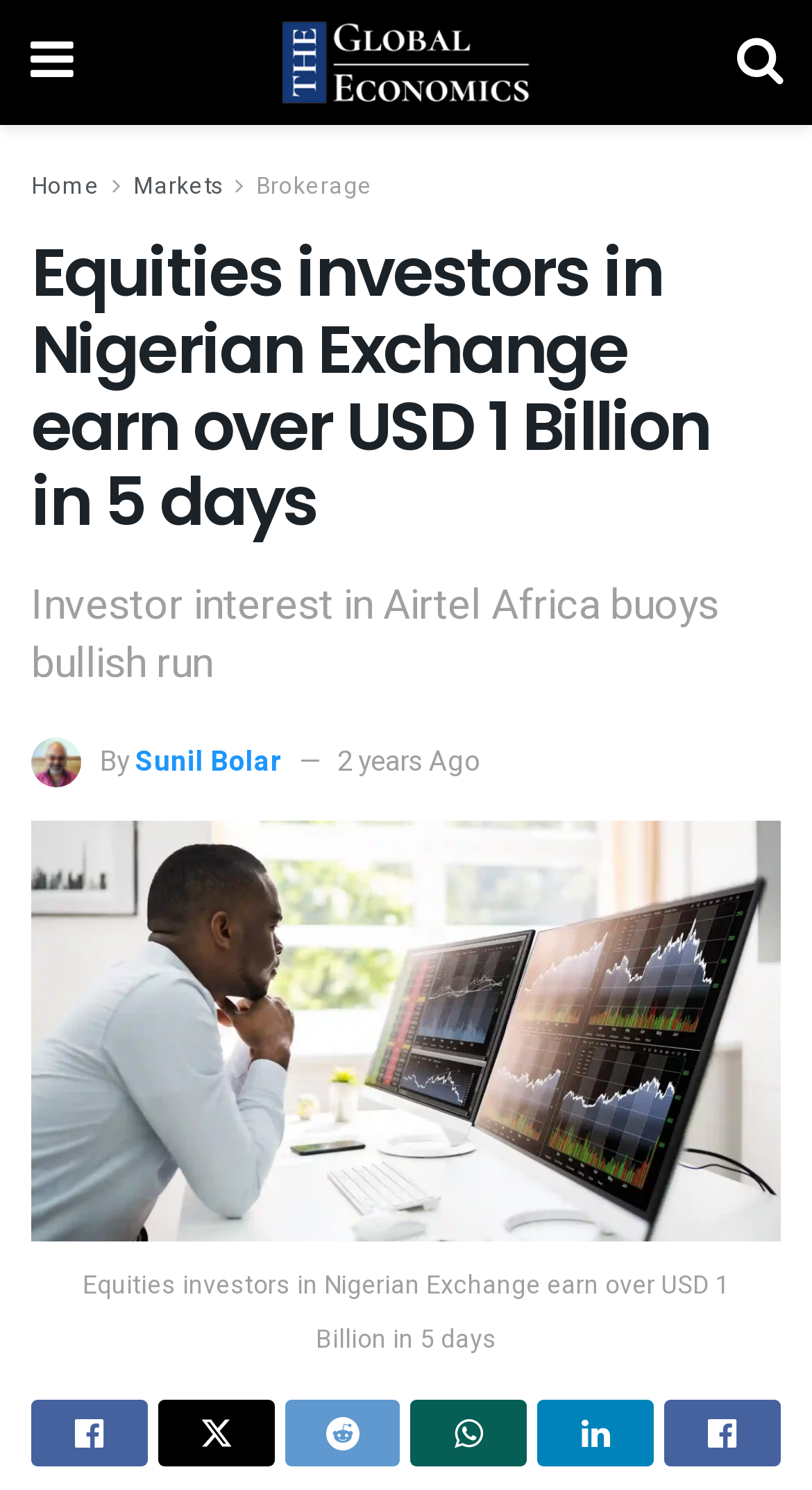Please find and report the bounding box coordinates of the element to click in order to perform the following action: "Click the home button". The coordinates should be expressed as four float numbers between 0 and 1, in the format [left, top, right, bottom].

[0.038, 0.113, 0.123, 0.137]